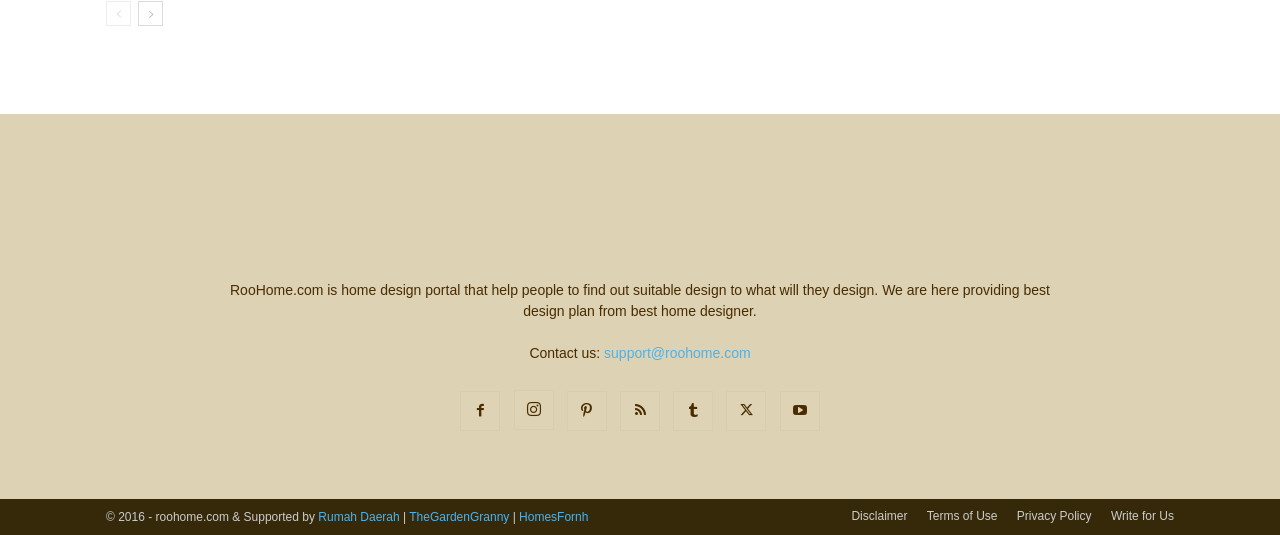Identify the bounding box coordinates for the UI element that matches this description: "Privacy Policy".

[0.794, 0.947, 0.853, 0.981]